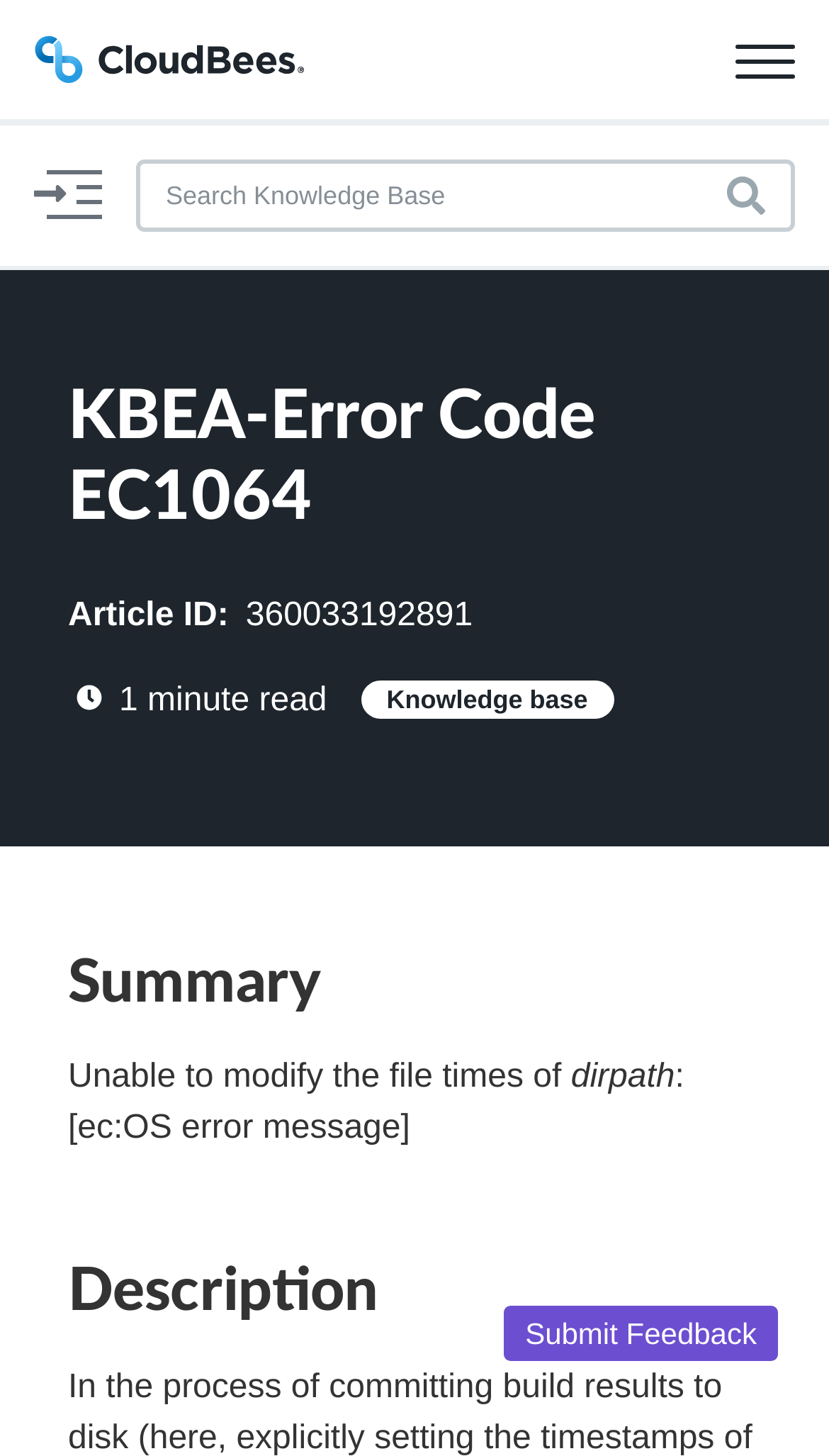What is the error code of the current article?
Based on the image, respond with a single word or phrase.

EC1064